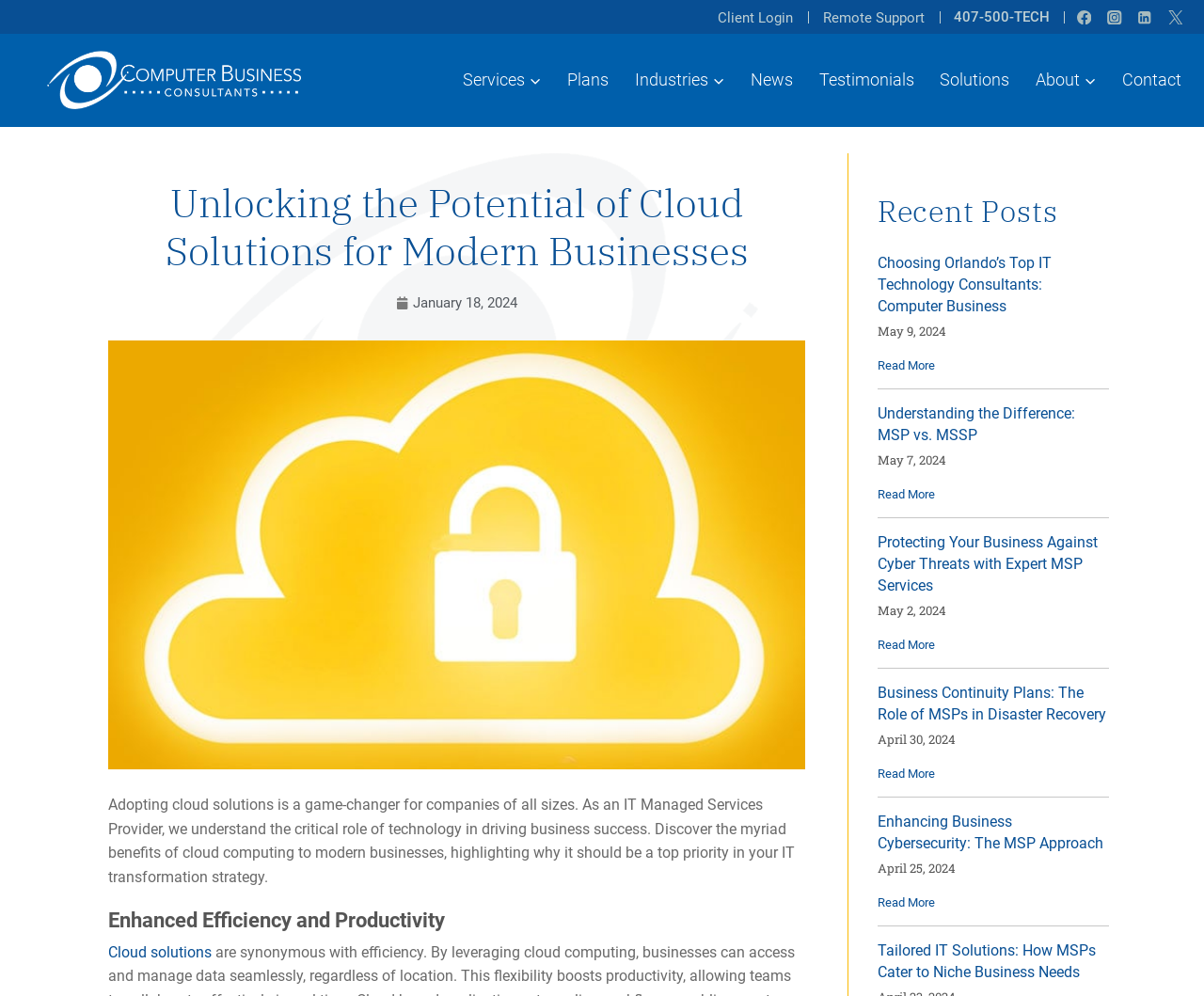Can you determine the bounding box coordinates of the area that needs to be clicked to fulfill the following instruction: "Explore Services"?

[0.373, 0.055, 0.46, 0.106]